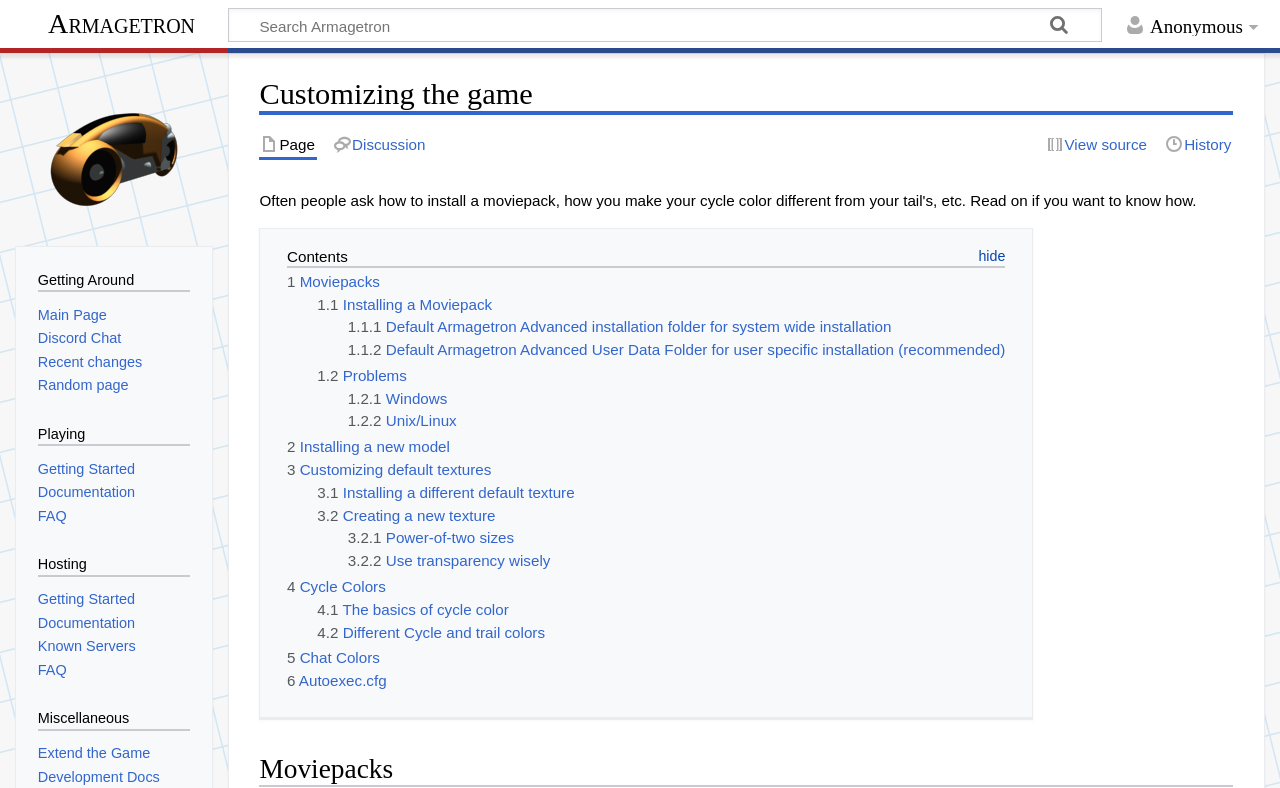What is the purpose of the search box?
Kindly offer a comprehensive and detailed response to the question.

The search box is located at the top of the webpage, and it has a button labeled 'Search' and a shortcut key 'Alt+f'. This suggests that the purpose of the search box is to allow users to search for specific content within the webpage.